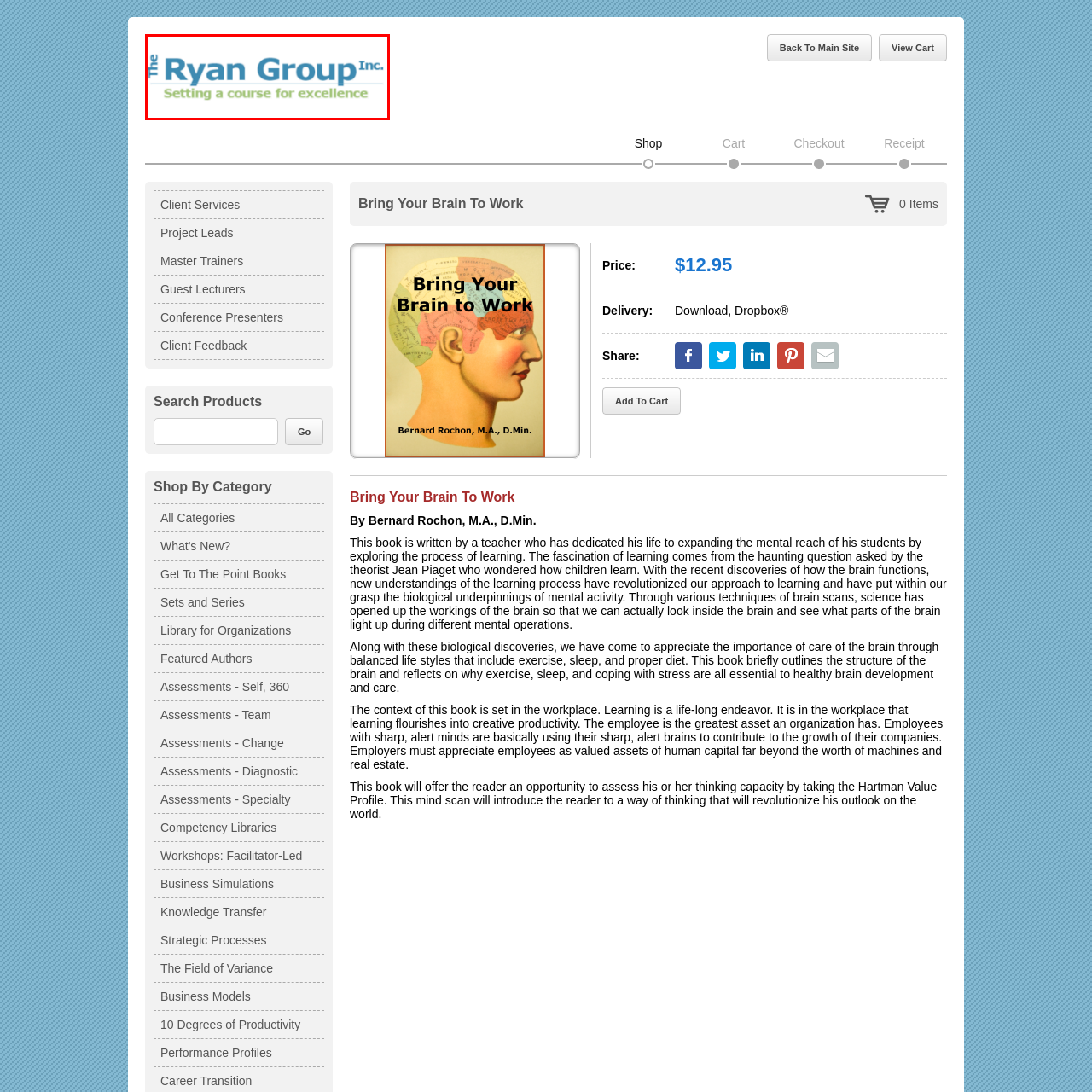What does the logo's design suggest about the organization?
Direct your attention to the highlighted area in the red bounding box of the image and provide a detailed response to the question.

The logo's clean lines and modern aesthetics suggest that The Ryan Group, Inc. is a forward-thinking organization dedicated to continuous improvement and innovation, as stated in the caption.